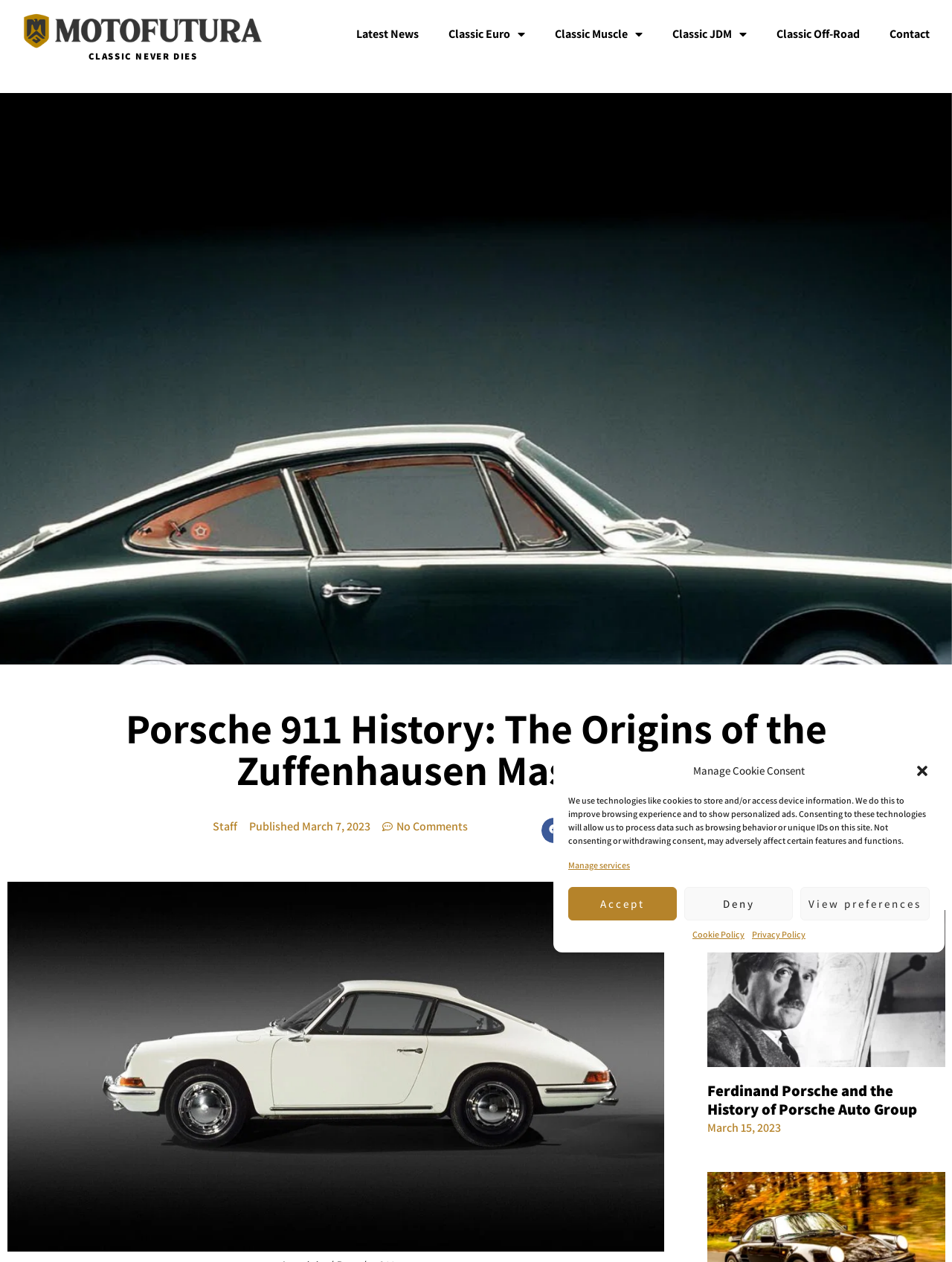Given the description "aria-label="Share on reddit"", provide the bounding box coordinates of the corresponding UI element.

[0.637, 0.648, 0.663, 0.668]